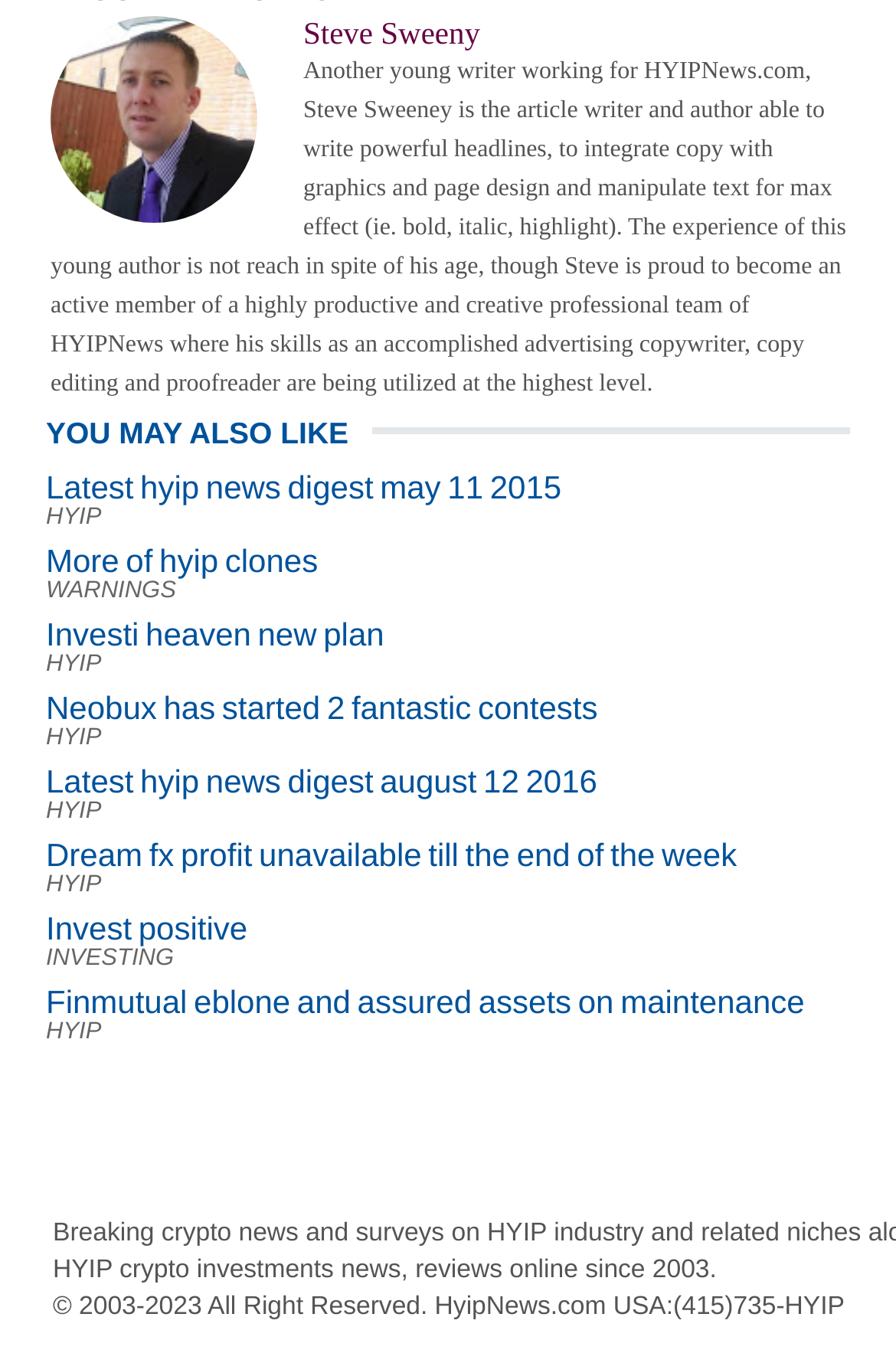Determine the bounding box coordinates of the element's region needed to click to follow the instruction: "Go to 'Neobux has started 2 fantastic contests'". Provide these coordinates as four float numbers between 0 and 1, formatted as [left, top, right, bottom].

[0.051, 0.51, 0.667, 0.537]